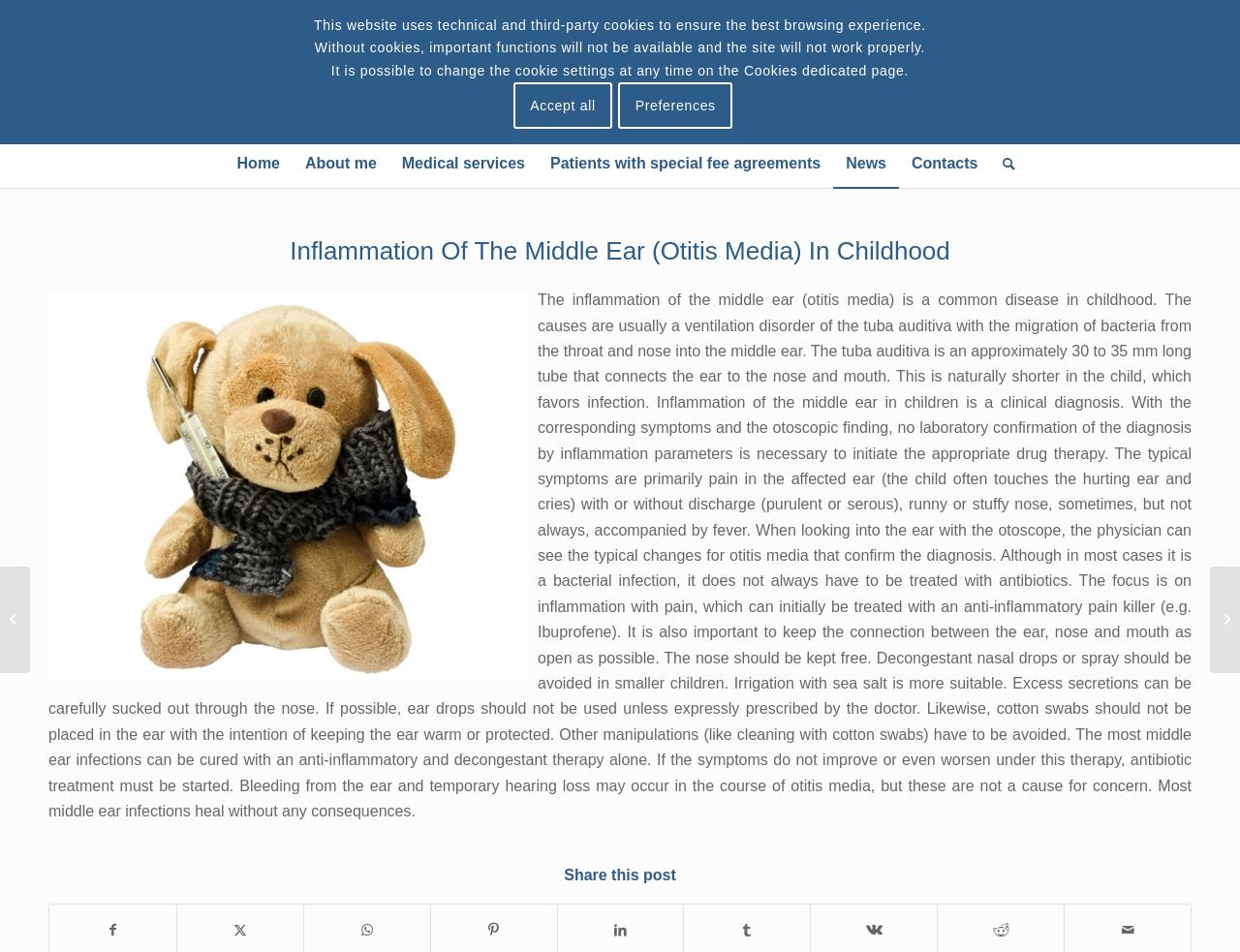Given the description: "Patients with special fee agreements", determine the bounding box coordinates of the UI element. The coordinates should be formatted as four float numbers between 0 and 1, [left, top, right, bottom].

[0.434, 0.146, 0.672, 0.197]